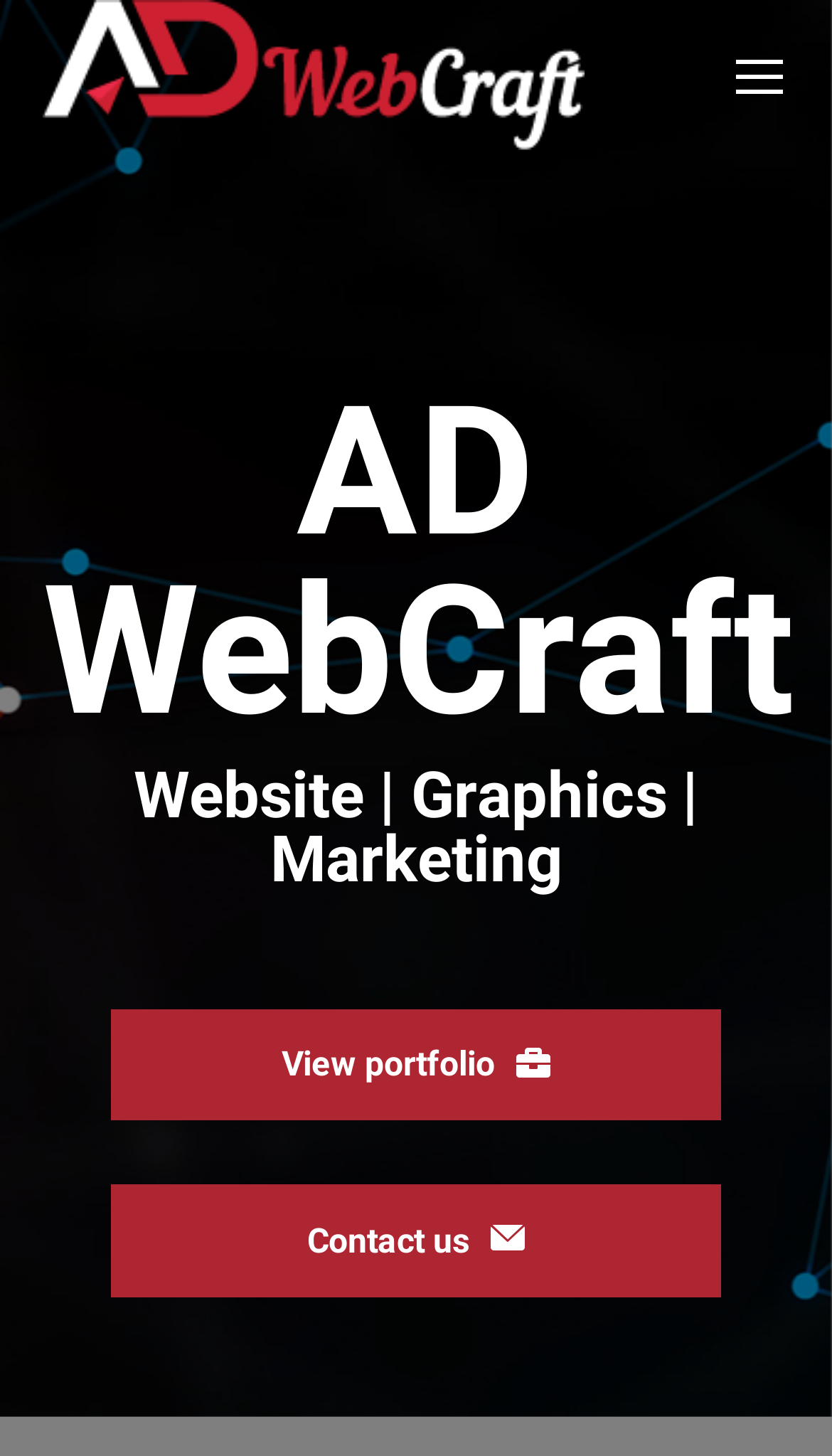How many links are in the top navigation bar?
Examine the image and provide an in-depth answer to the question.

The top navigation bar contains three links: 'Mobile menu icon', 'Ad Webcraft', and 'Go to Top'. These links are positioned at the top of the webpage, with their y1 coordinates being close to 0.